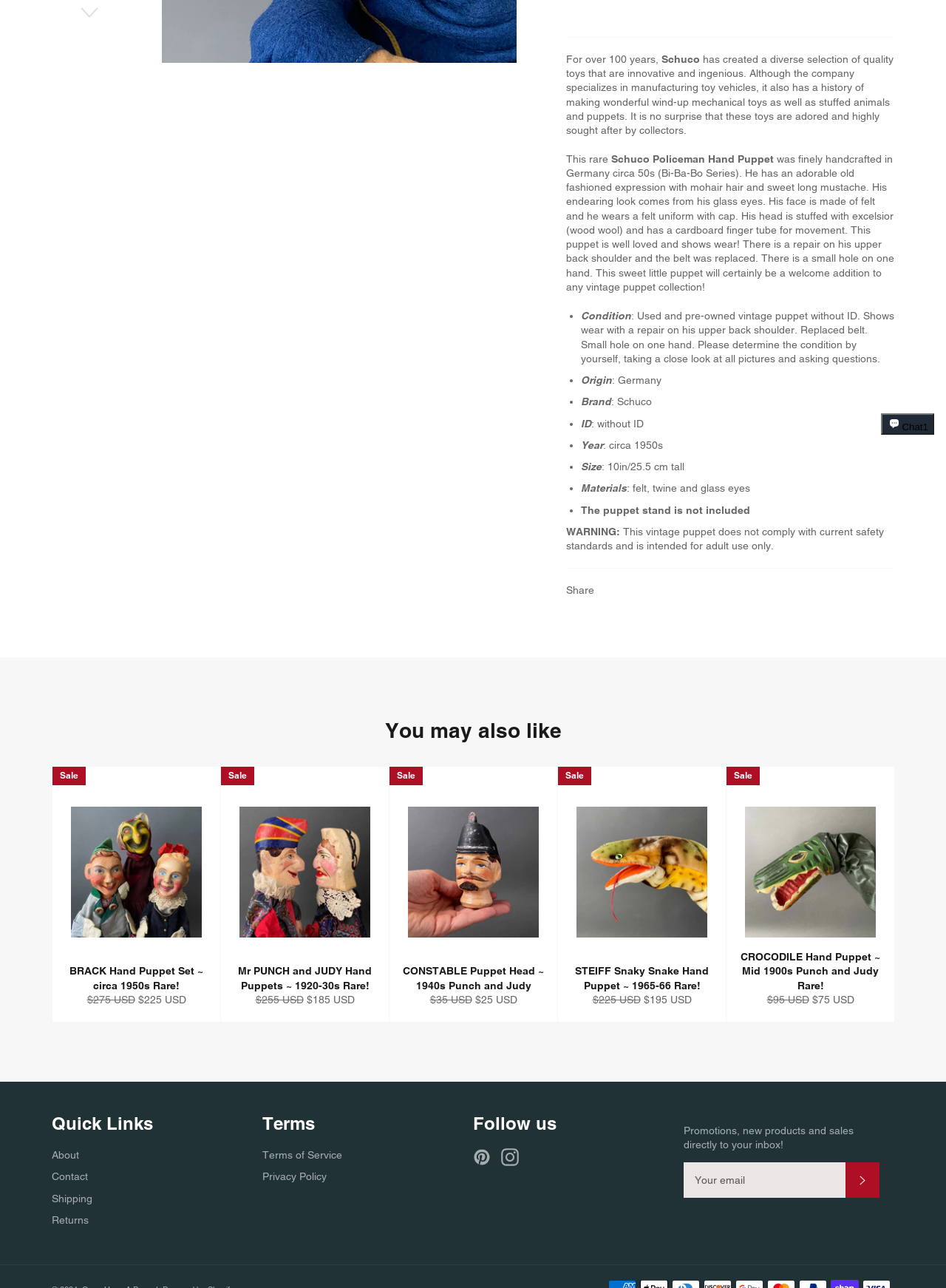Provide the bounding box coordinates of the HTML element this sentence describes: "Pinterest". The bounding box coordinates consist of four float numbers between 0 and 1, i.e., [left, top, right, bottom].

[0.5, 0.892, 0.527, 0.905]